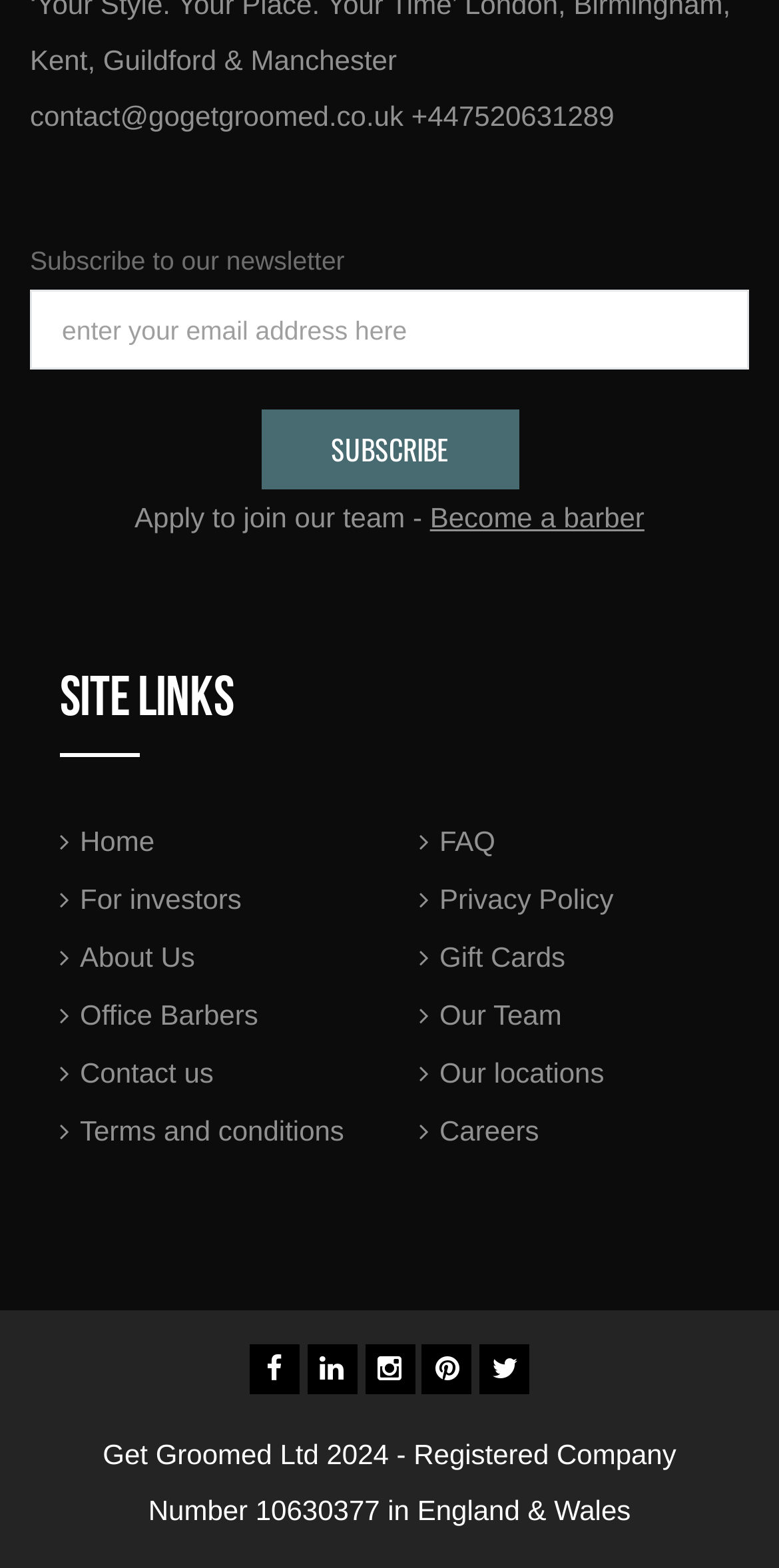Give the bounding box coordinates for the element described by: "Terms and conditions".

[0.103, 0.711, 0.442, 0.731]